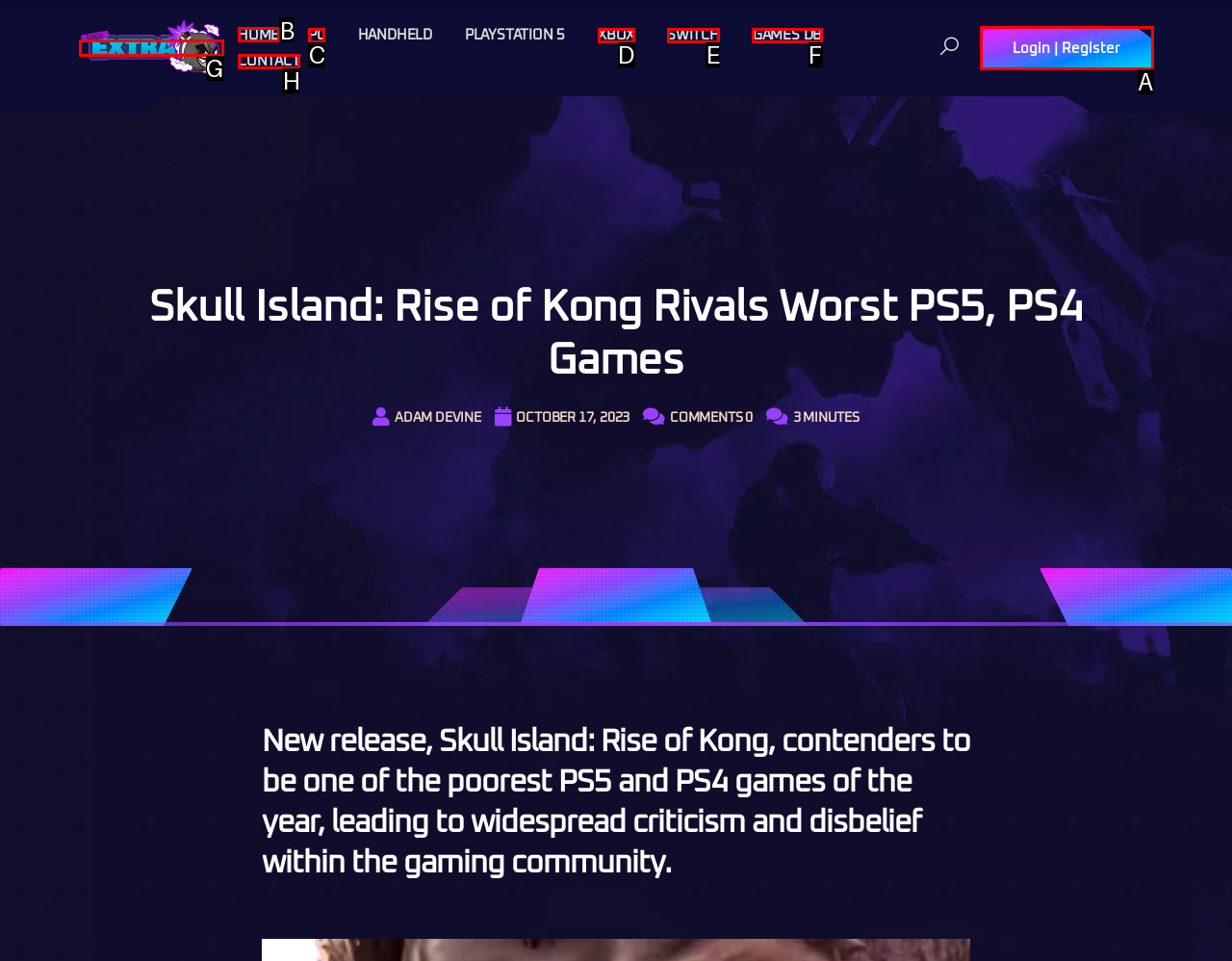To achieve the task: Go to HOME page, indicate the letter of the correct choice from the provided options.

B